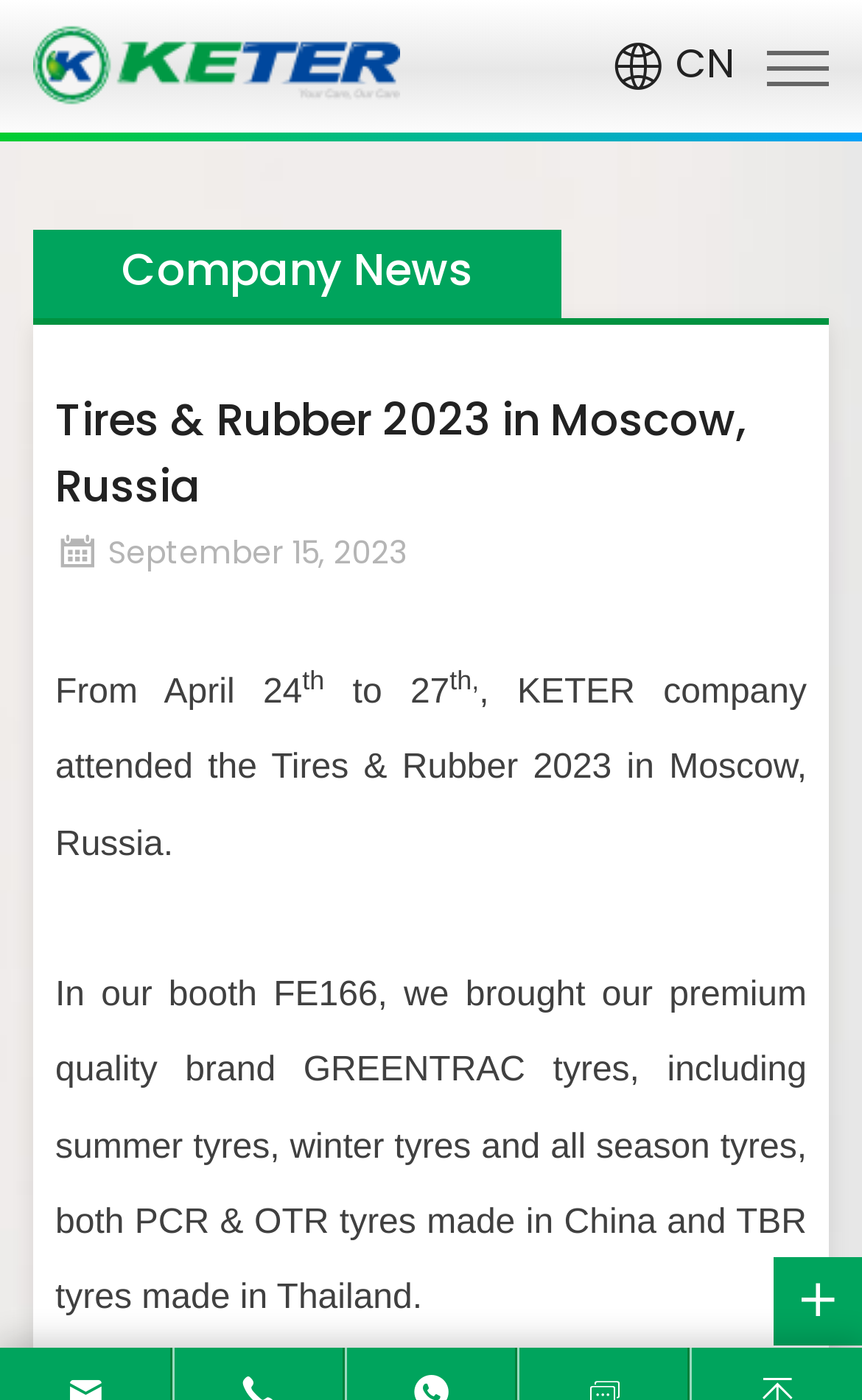Based on the element description "parent_node: CN", predict the bounding box coordinates of the UI element.

[0.89, 0.025, 0.962, 0.069]